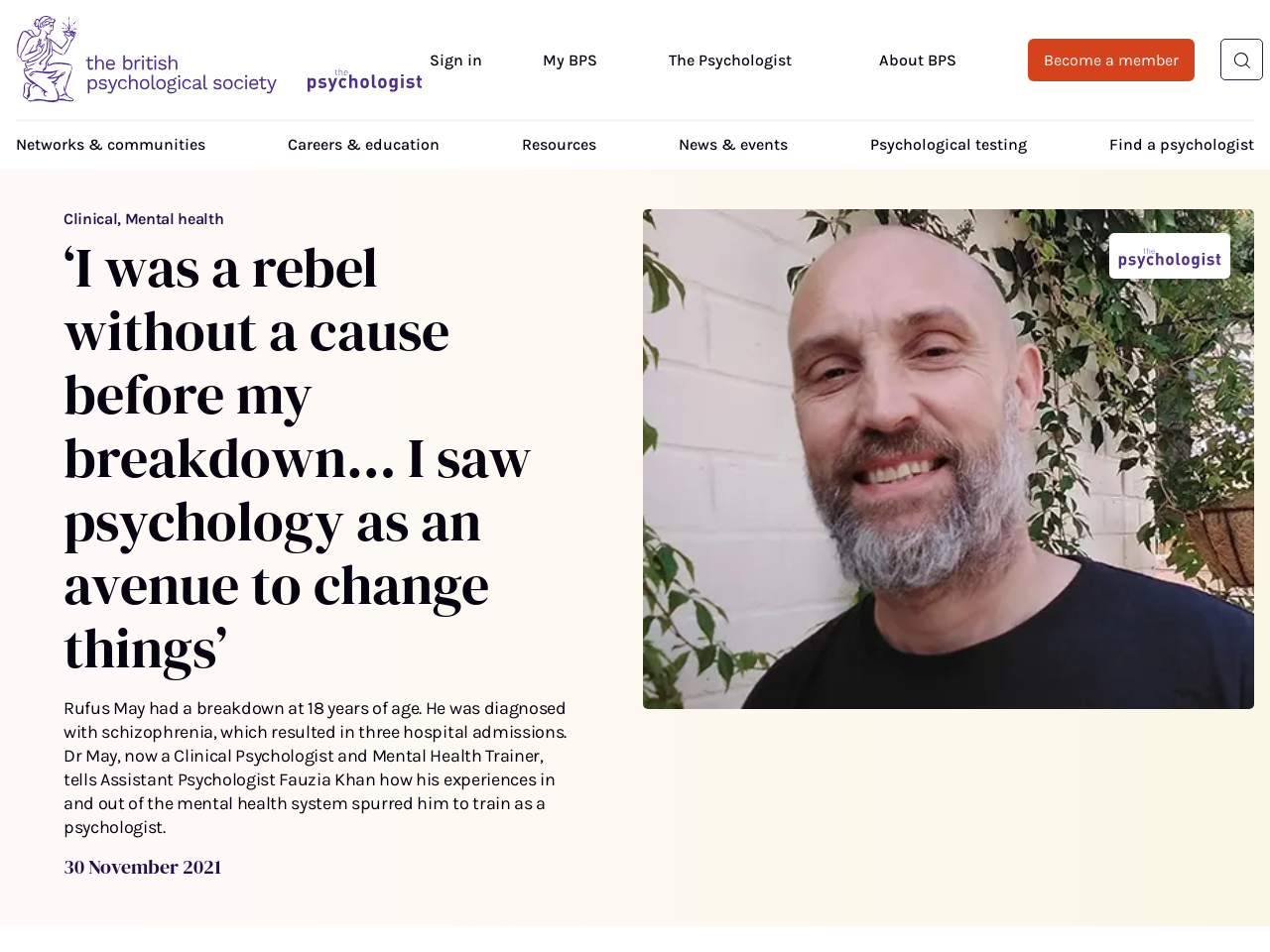Determine the bounding box coordinates of the clickable region to follow the instruction: "Click the 'Become a member' button".

[0.81, 0.04, 0.941, 0.085]